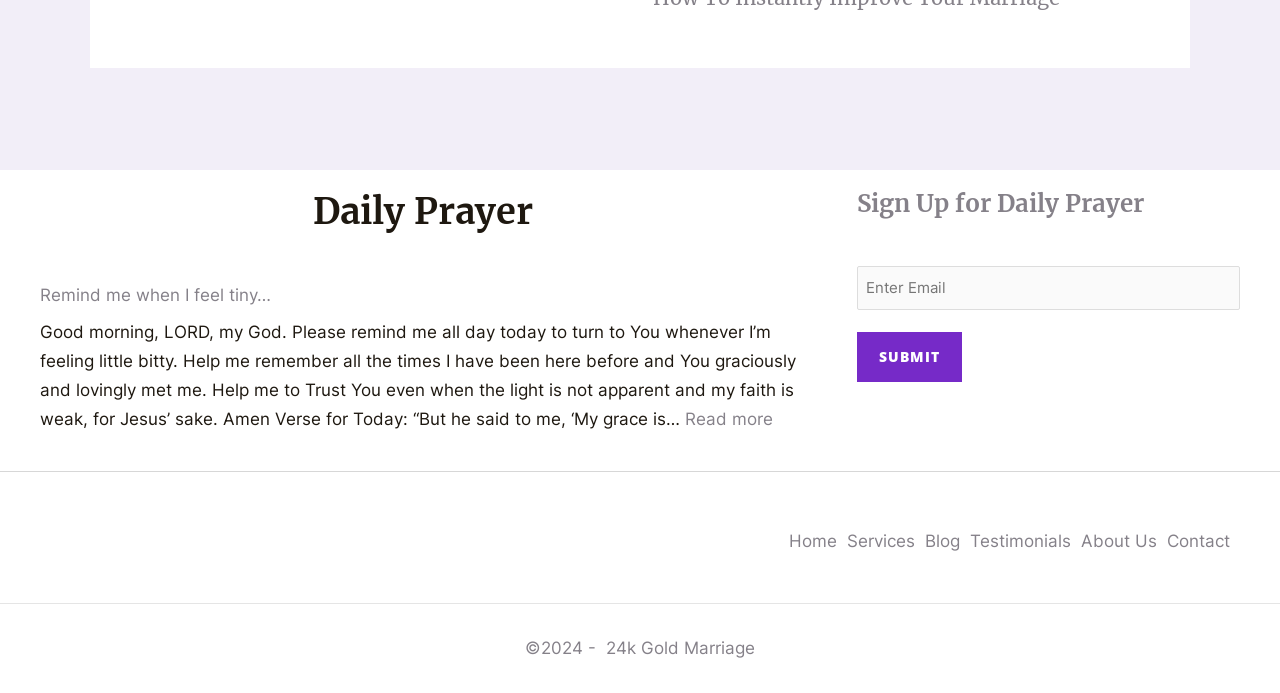How many footer widgets are there?
Using the details from the image, give an elaborate explanation to answer the question.

There are three footer widgets on the webpage, labeled as 'Footer Widget 4', 'Footer Widget 1', and 'Footer Widget 2'. They are located at the top and bottom of the webpage and contain various elements such as headings, links, and textboxes.